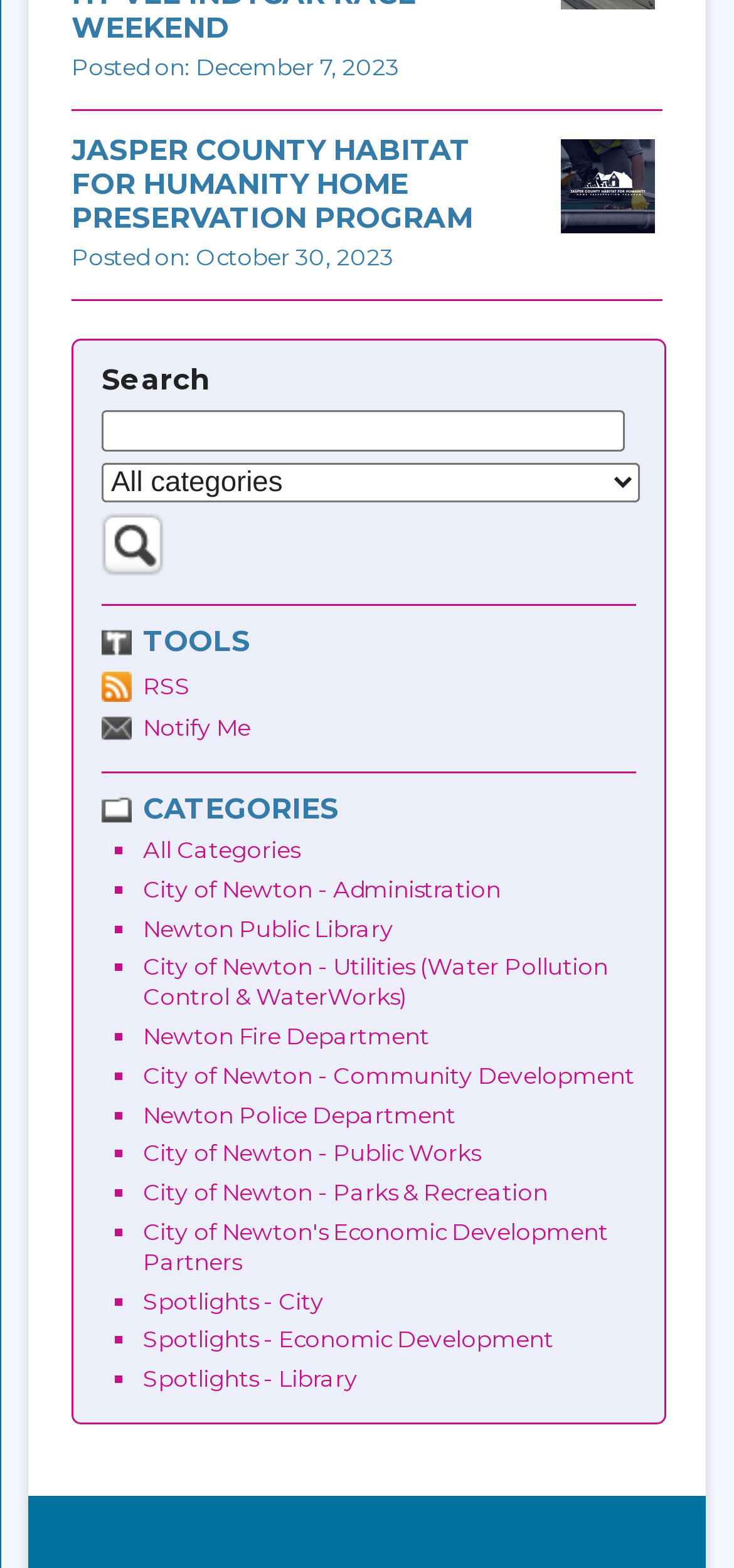What is the name of the program mentioned in the heading?
Refer to the image and provide a one-word or short phrase answer.

JASPER COUNTY HABITAT FOR HUMANITY HOME PRESERVATION PROGRAM